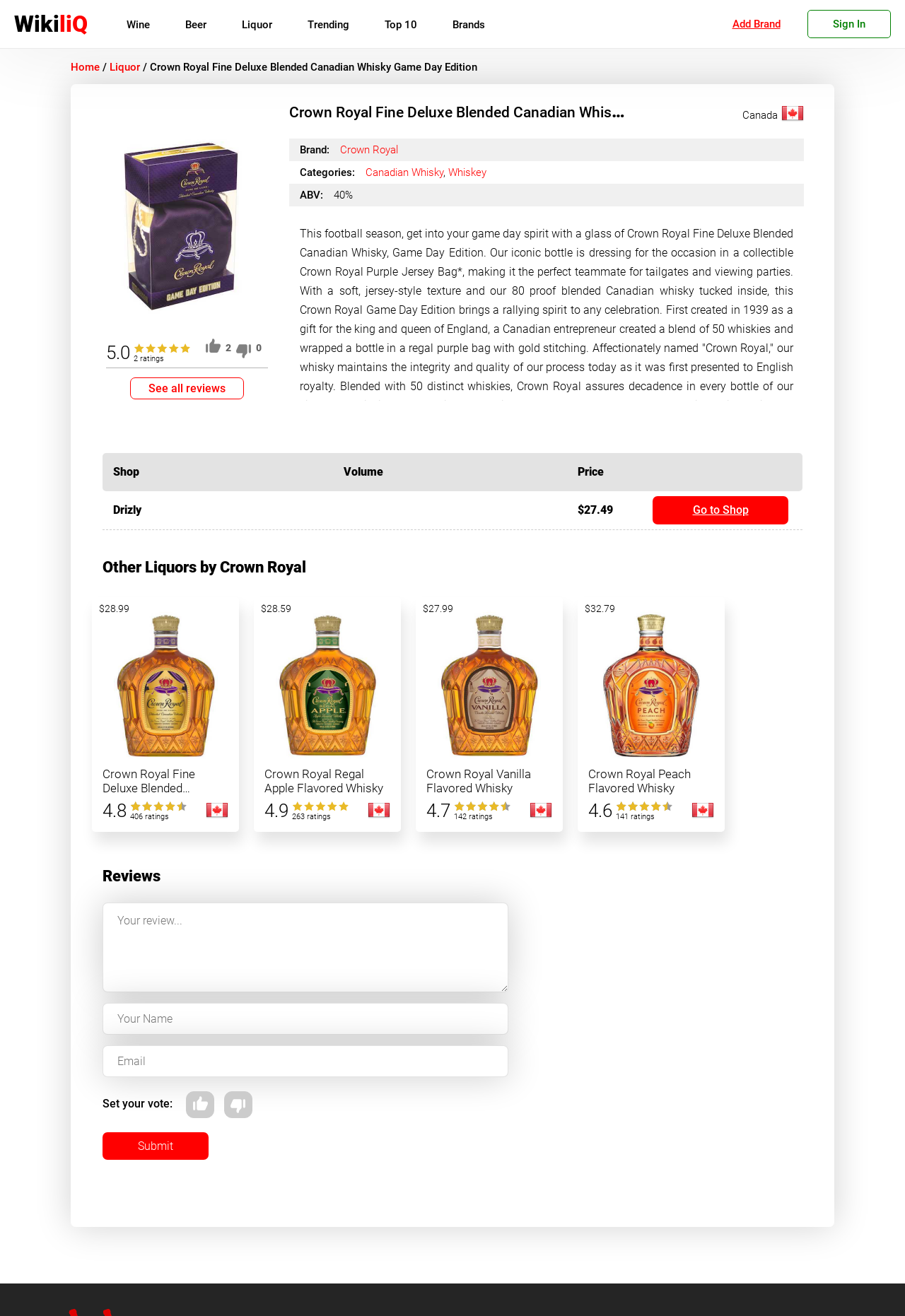What is the ABV of Crown Royal Fine Deluxe Blended Canadian Whisky Game Day Edition?
Please provide a single word or phrase based on the screenshot.

40%